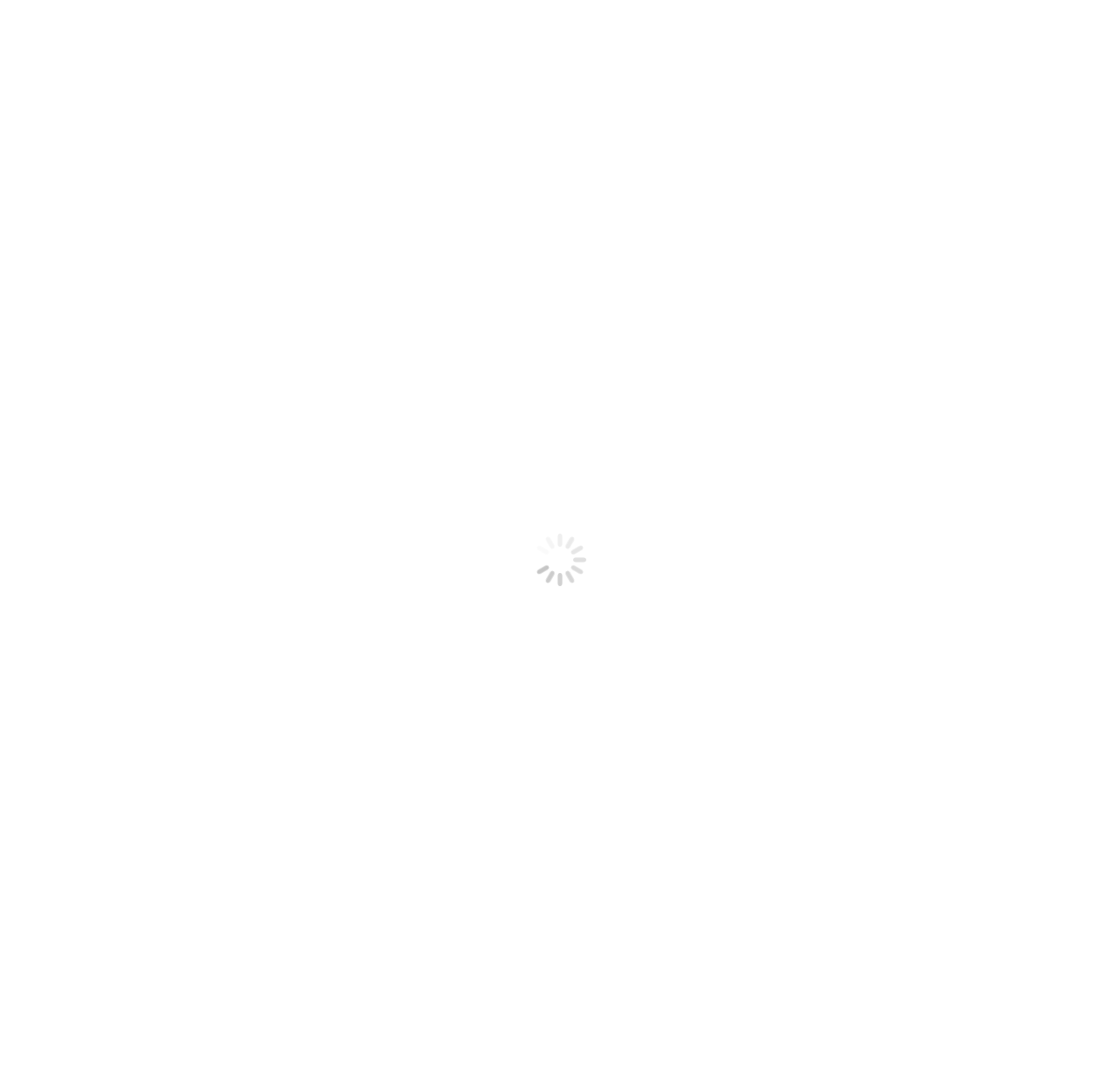Please identify the webpage's heading and generate its text content.

WHERE TO FIND A SUGARDADDY ON SUGAR DADDY DATE